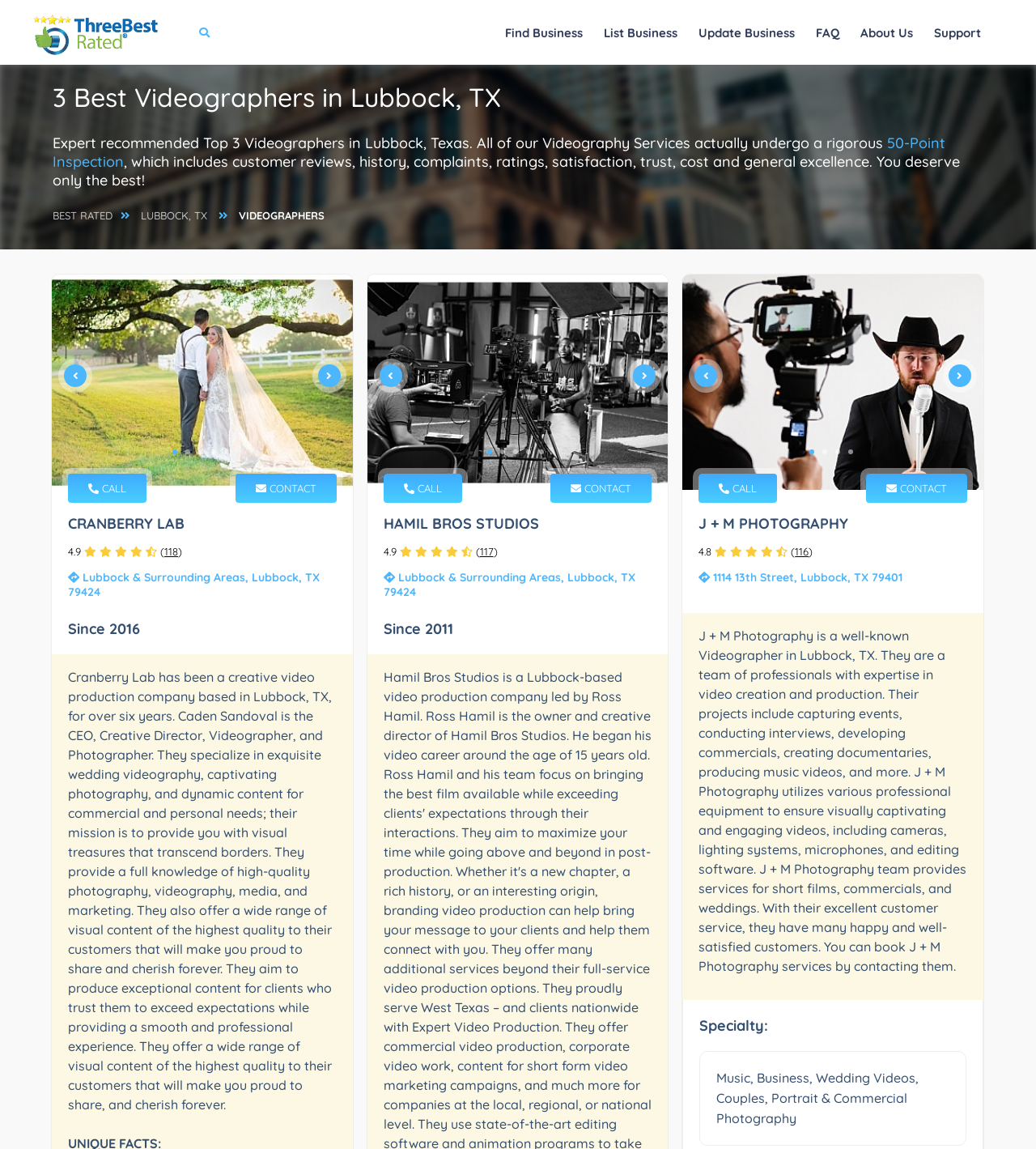Identify the bounding box coordinates of the clickable section necessary to follow the following instruction: "Click on 'List Business'". The coordinates should be presented as four float numbers from 0 to 1, i.e., [left, top, right, bottom].

[0.575, 0.013, 0.662, 0.044]